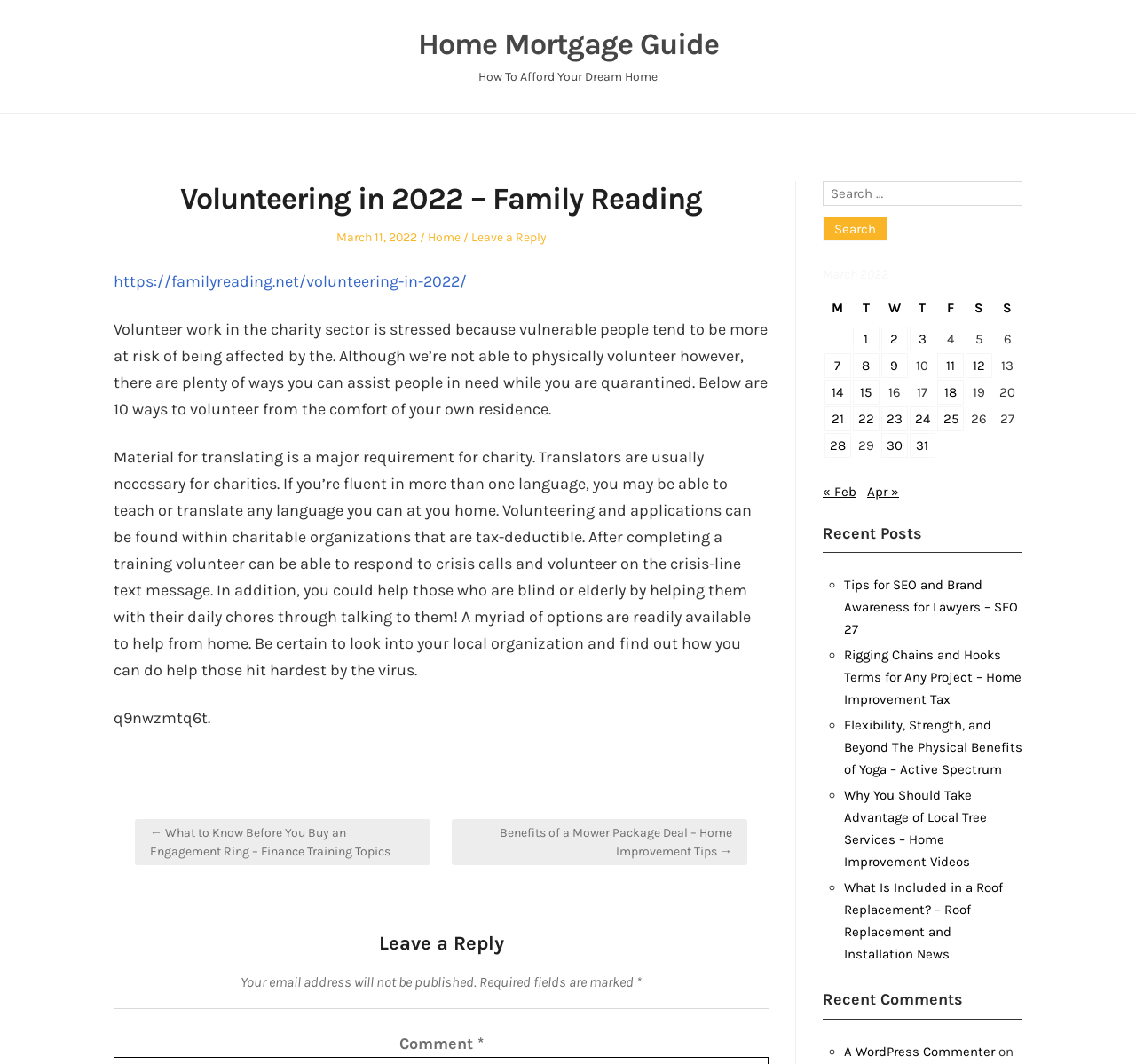Provide a brief response to the question below using one word or phrase:
What is the date of the article?

March 11, 2022